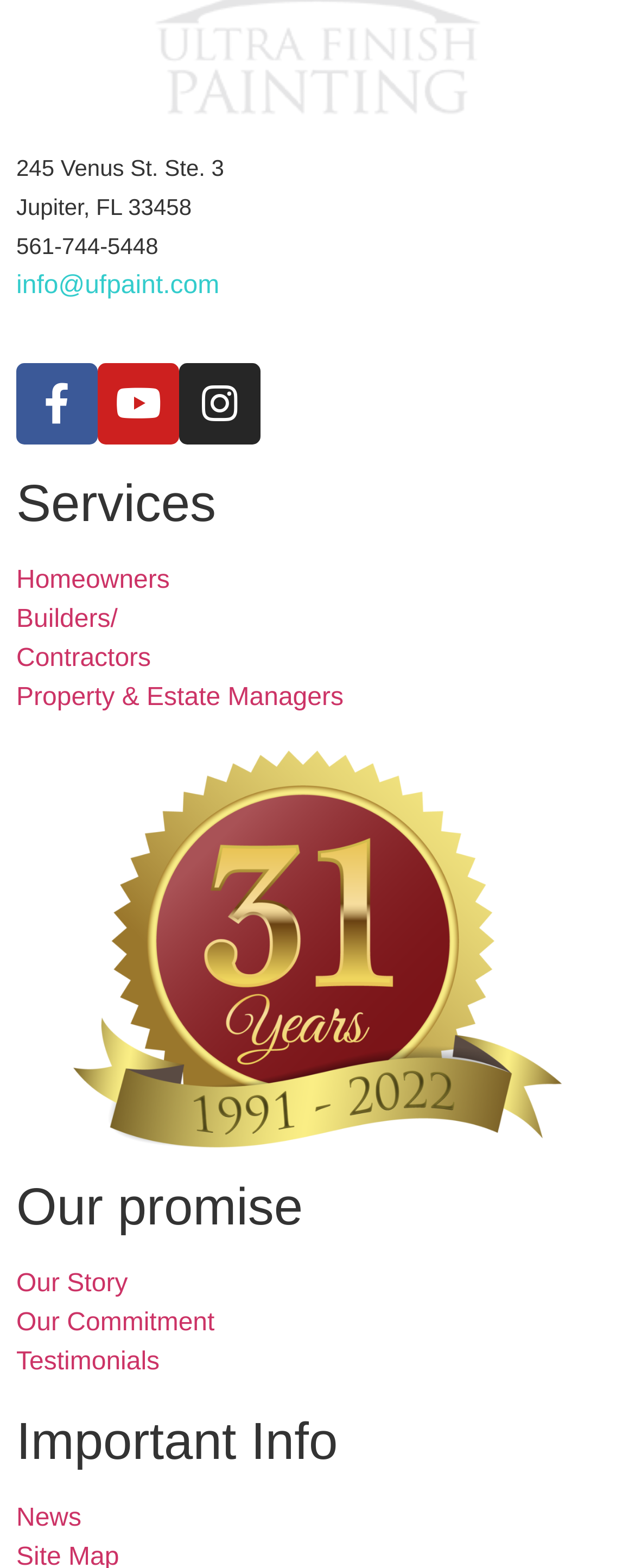Please mark the clickable region by giving the bounding box coordinates needed to complete this instruction: "Learn about services for homeowners".

[0.026, 0.358, 0.974, 0.383]